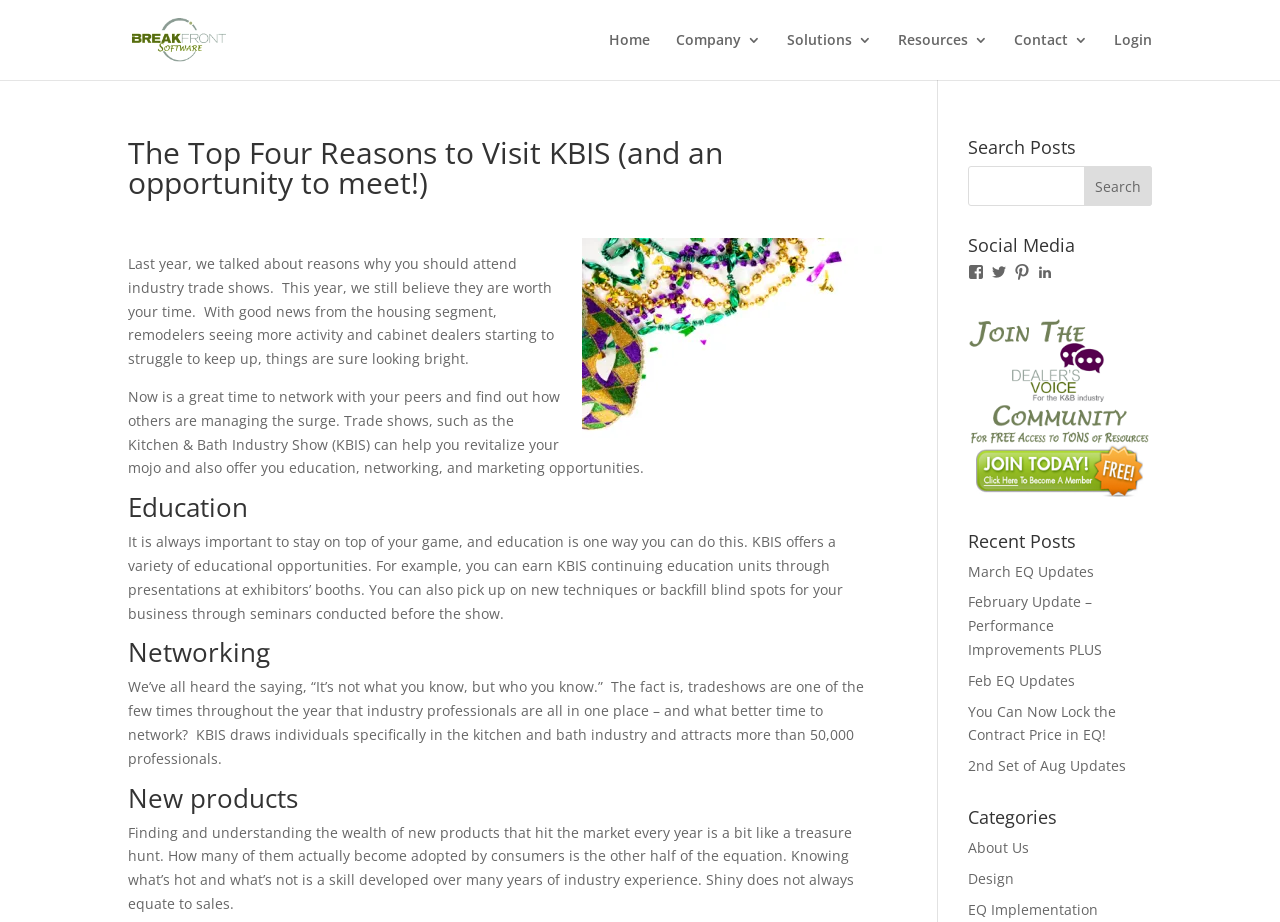Please answer the following question using a single word or phrase: How many professionals attend KBIS?

More than 50,000